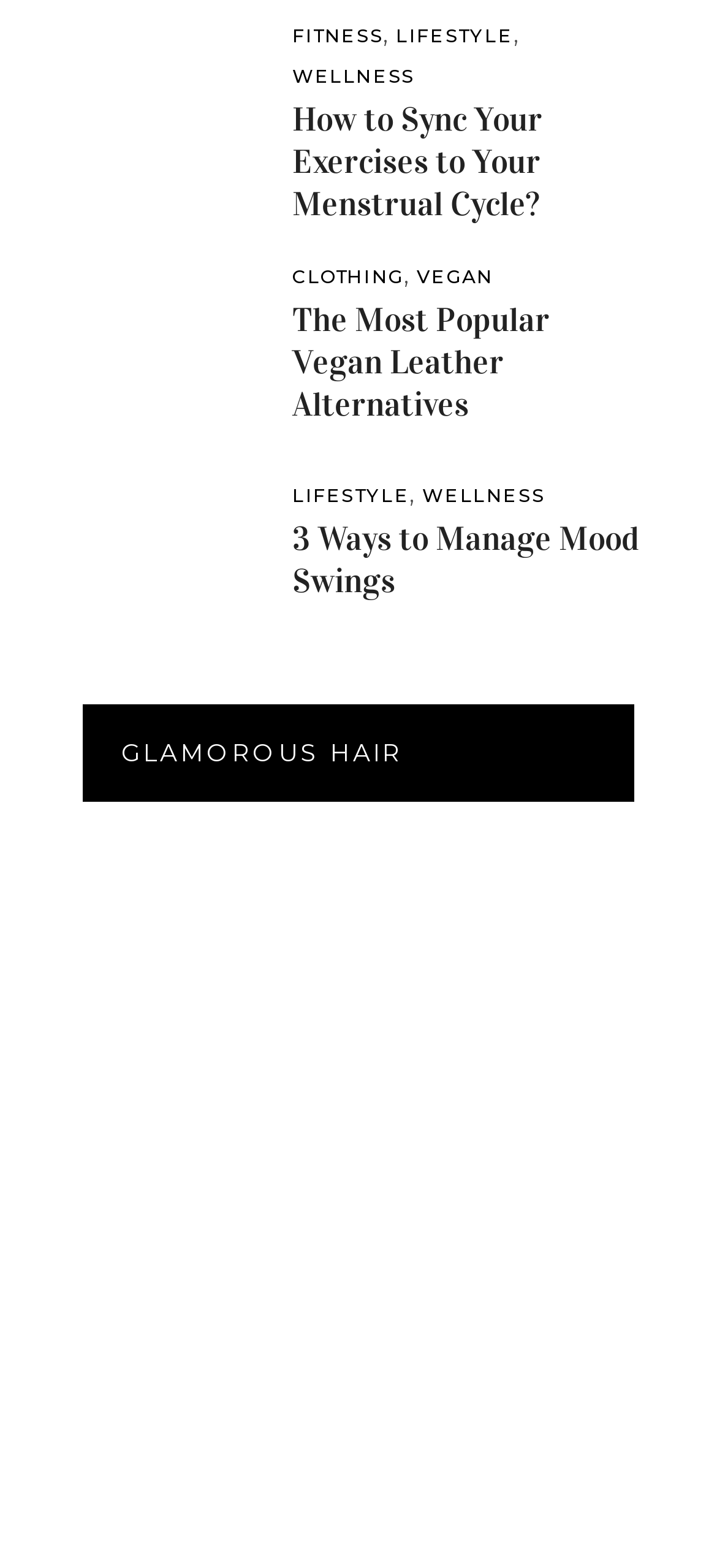Determine the bounding box coordinates for the UI element described. Format the coordinates as (top-left x, top-left y, bottom-right x, bottom-right y) and ensure all values are between 0 and 1. Element description: parent_node: GLAMOROUS HAIR

[0.115, 0.962, 0.885, 0.983]